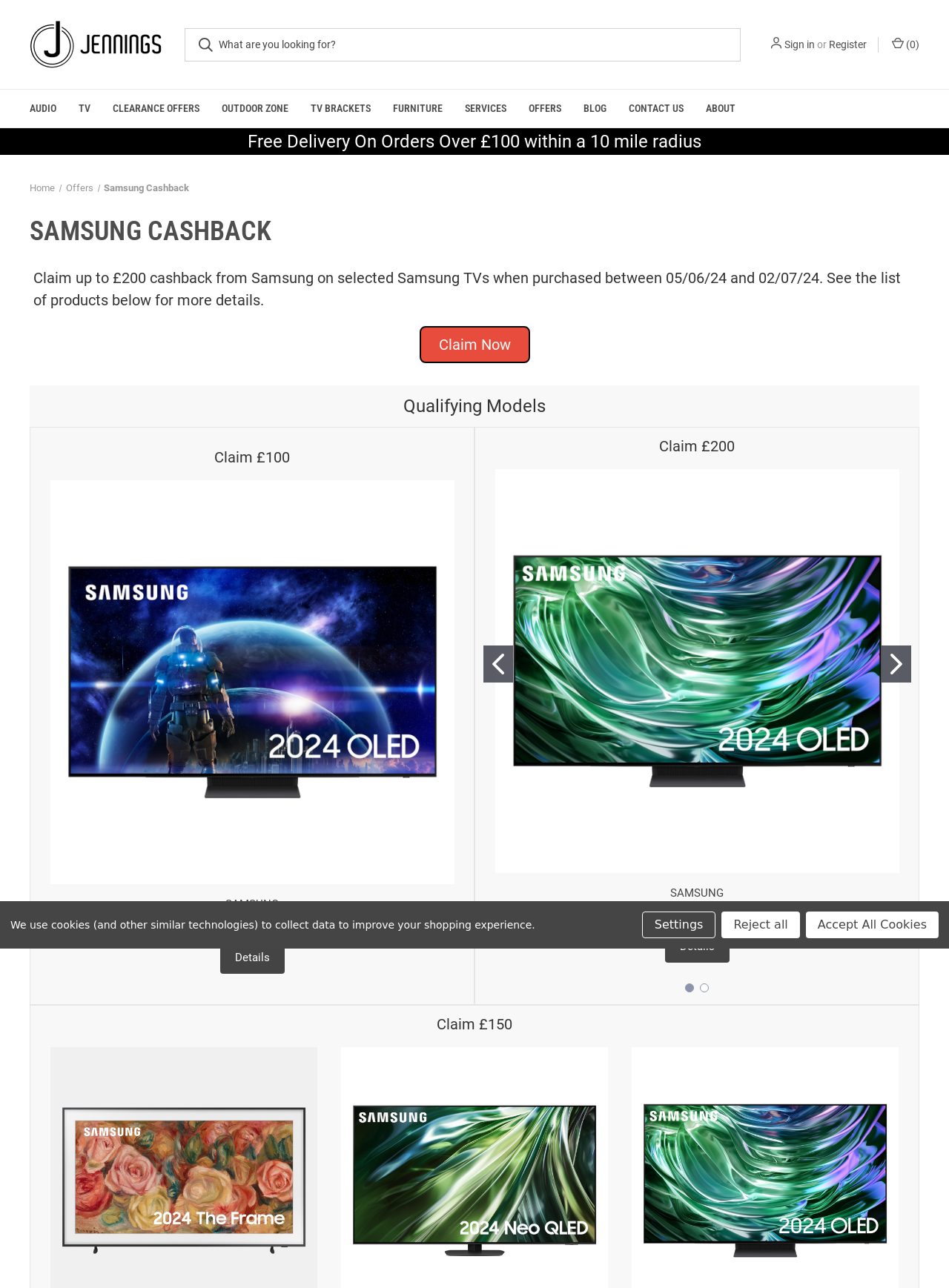Identify the bounding box coordinates for the UI element described by the following text: "Accept All Cookies". Provide the coordinates as four float numbers between 0 and 1, in the format [left, top, right, bottom].

[0.849, 0.708, 0.989, 0.728]